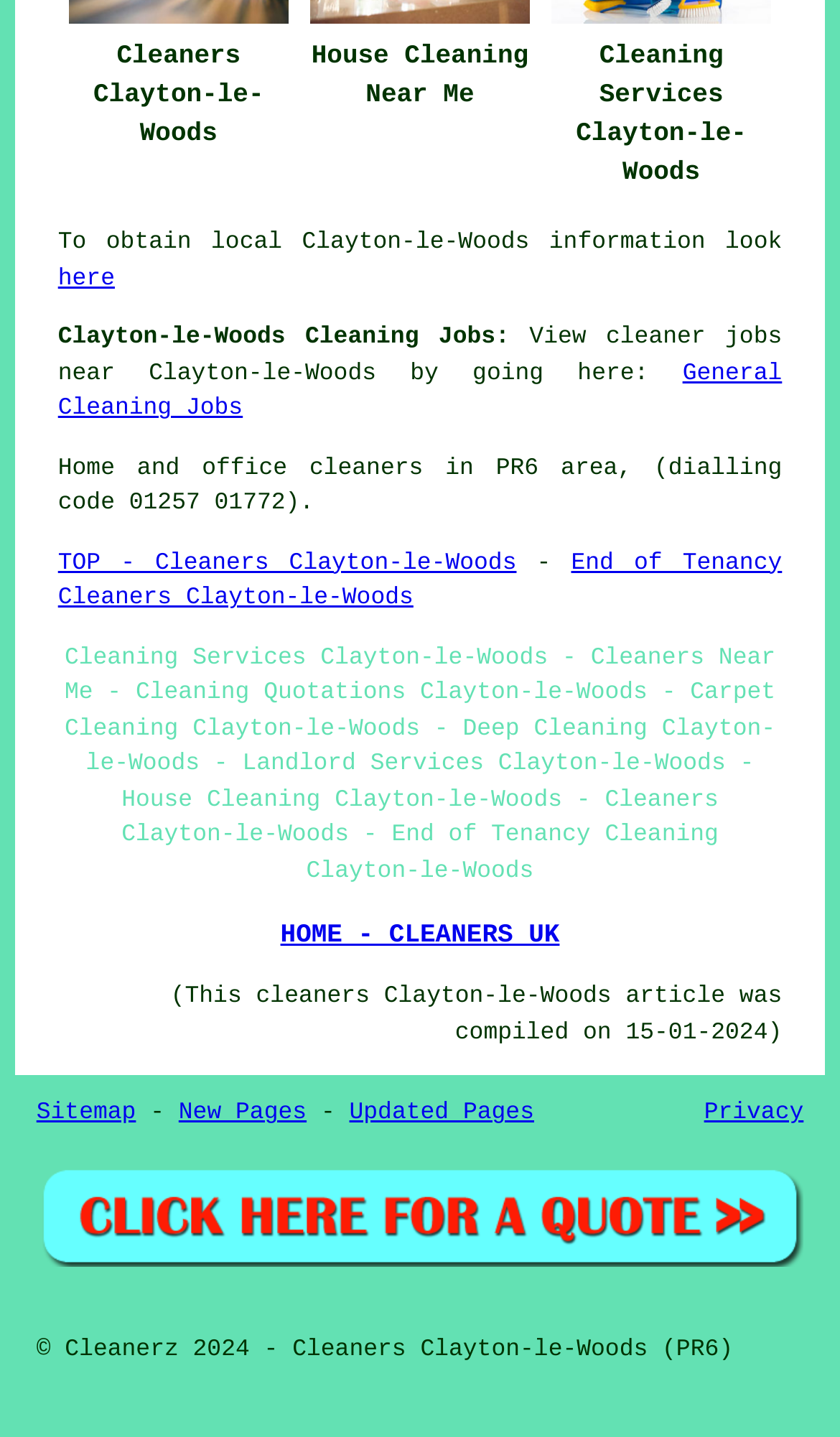What is the dialling code for the PR6 area?
Examine the screenshot and reply with a single word or phrase.

01257 01772